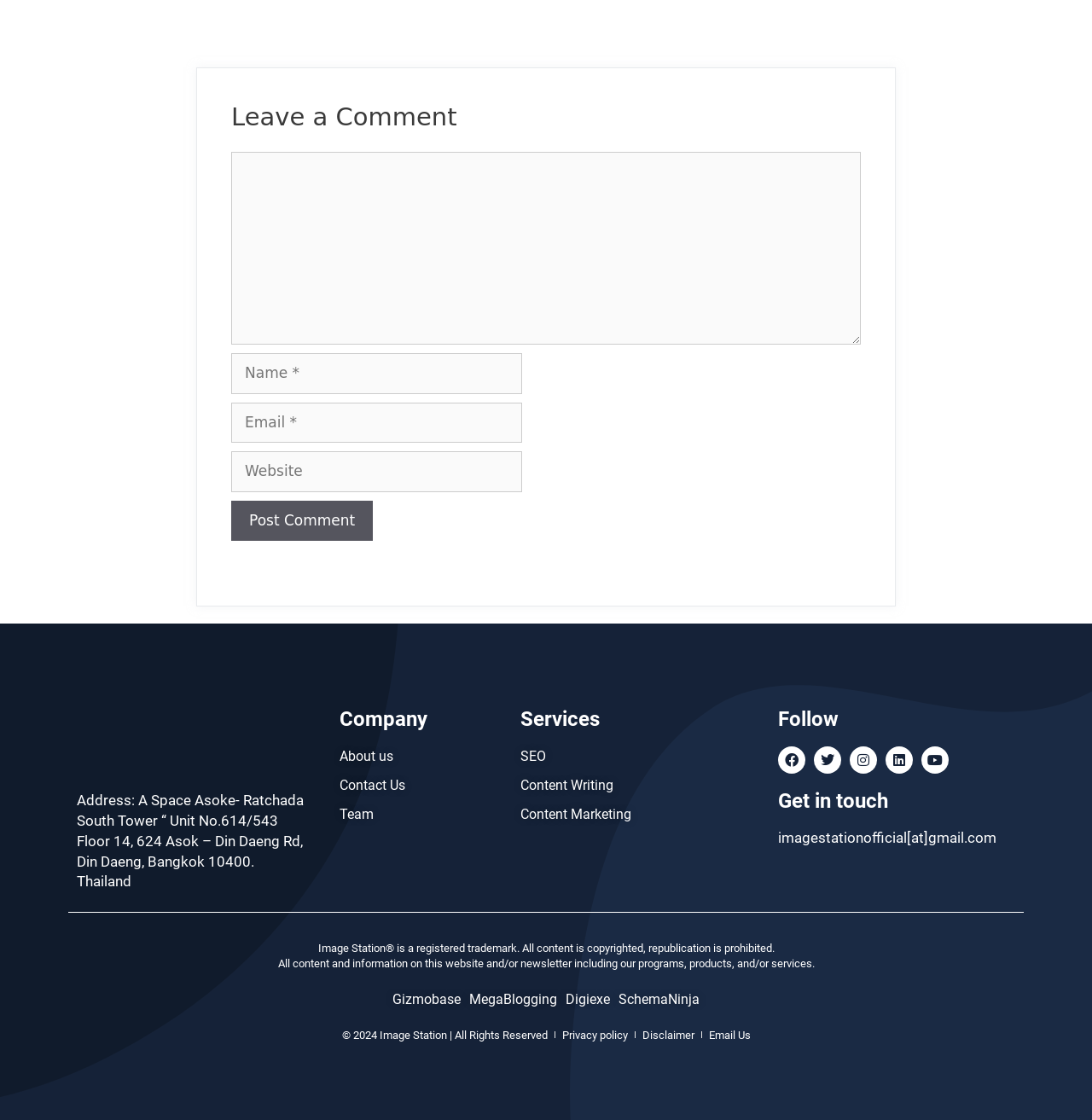From the webpage screenshot, identify the region described by Fun Cars to Drive. Provide the bounding box coordinates as (top-left x, top-left y, bottom-right x, bottom-right y), with each value being a floating point number between 0 and 1.

None